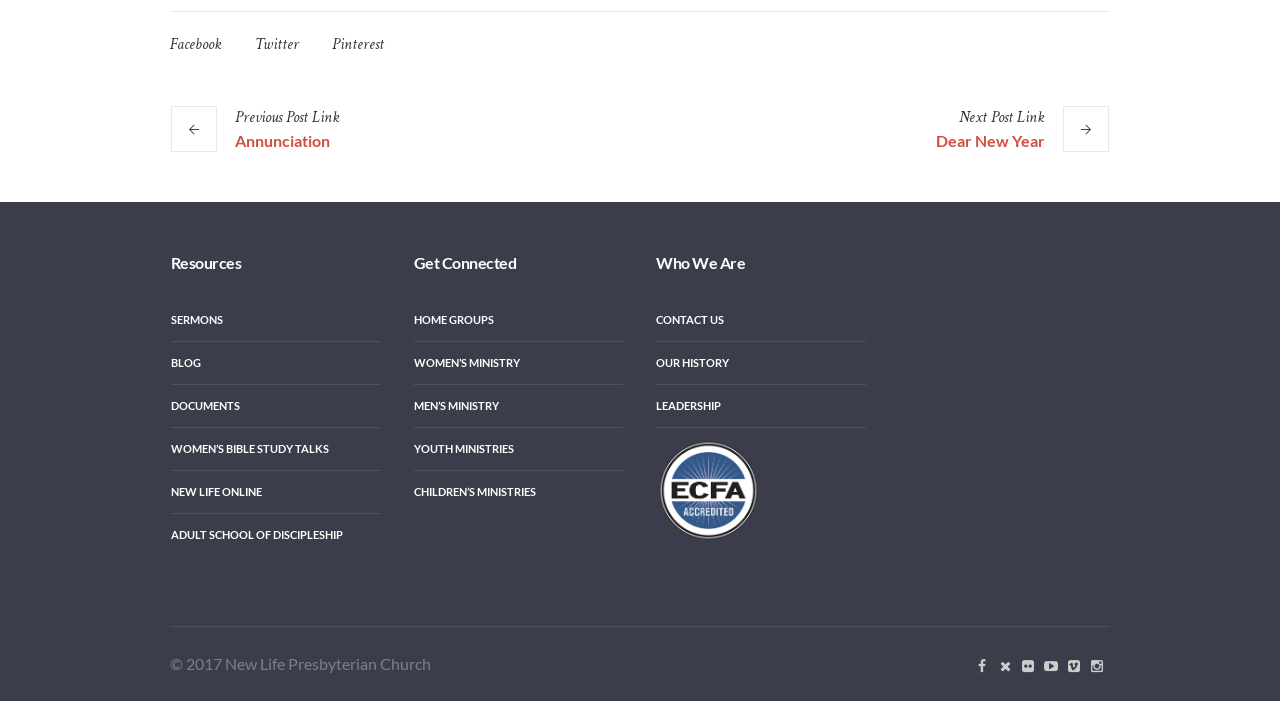What are the main ways to get connected?
Provide a short answer using one word or a brief phrase based on the image.

HOME GROUPS, WOMEN'S MINISTRY, MEN'S MINISTRY